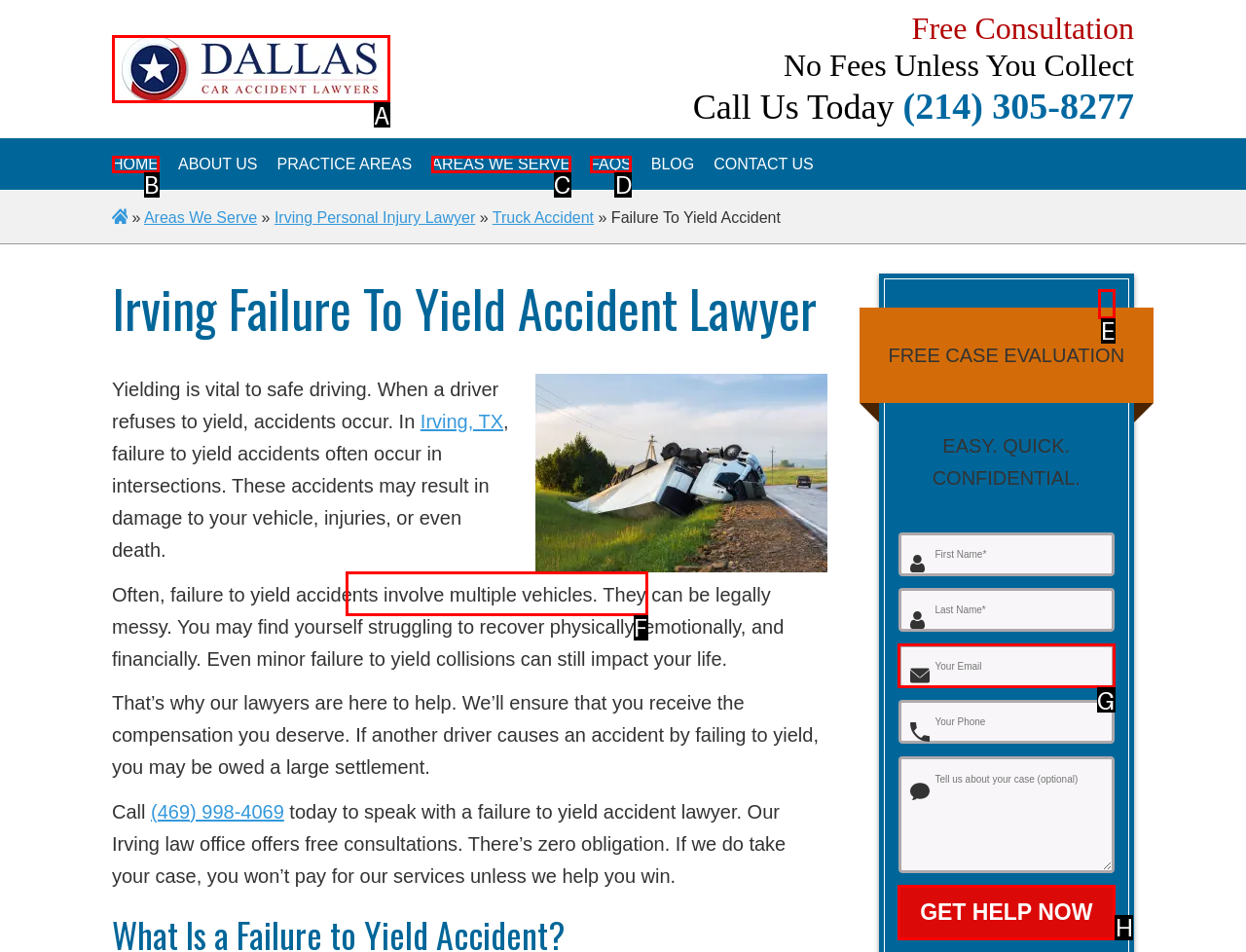Determine which element should be clicked for this task: Submit the contact form
Answer with the letter of the selected option.

H